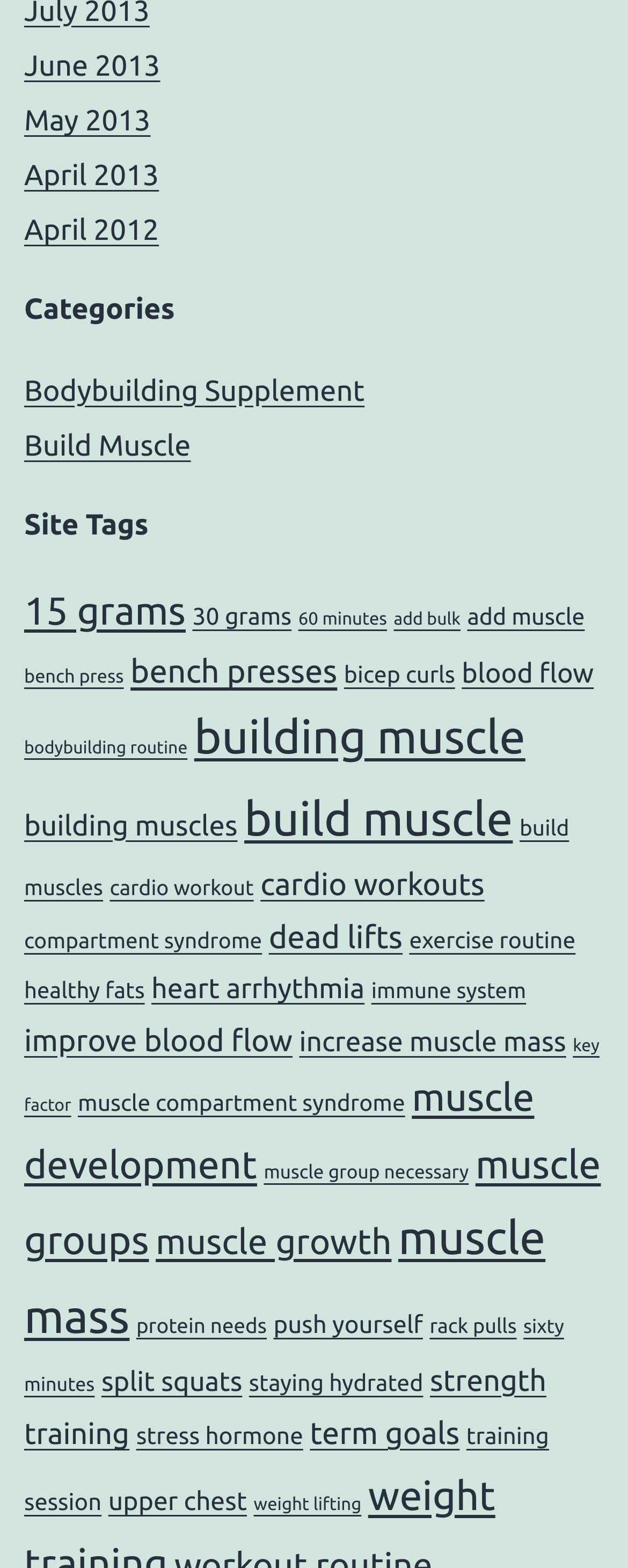Provide a short, one-word or phrase answer to the question below:
How many links are under 'Site Tags'?

24 links